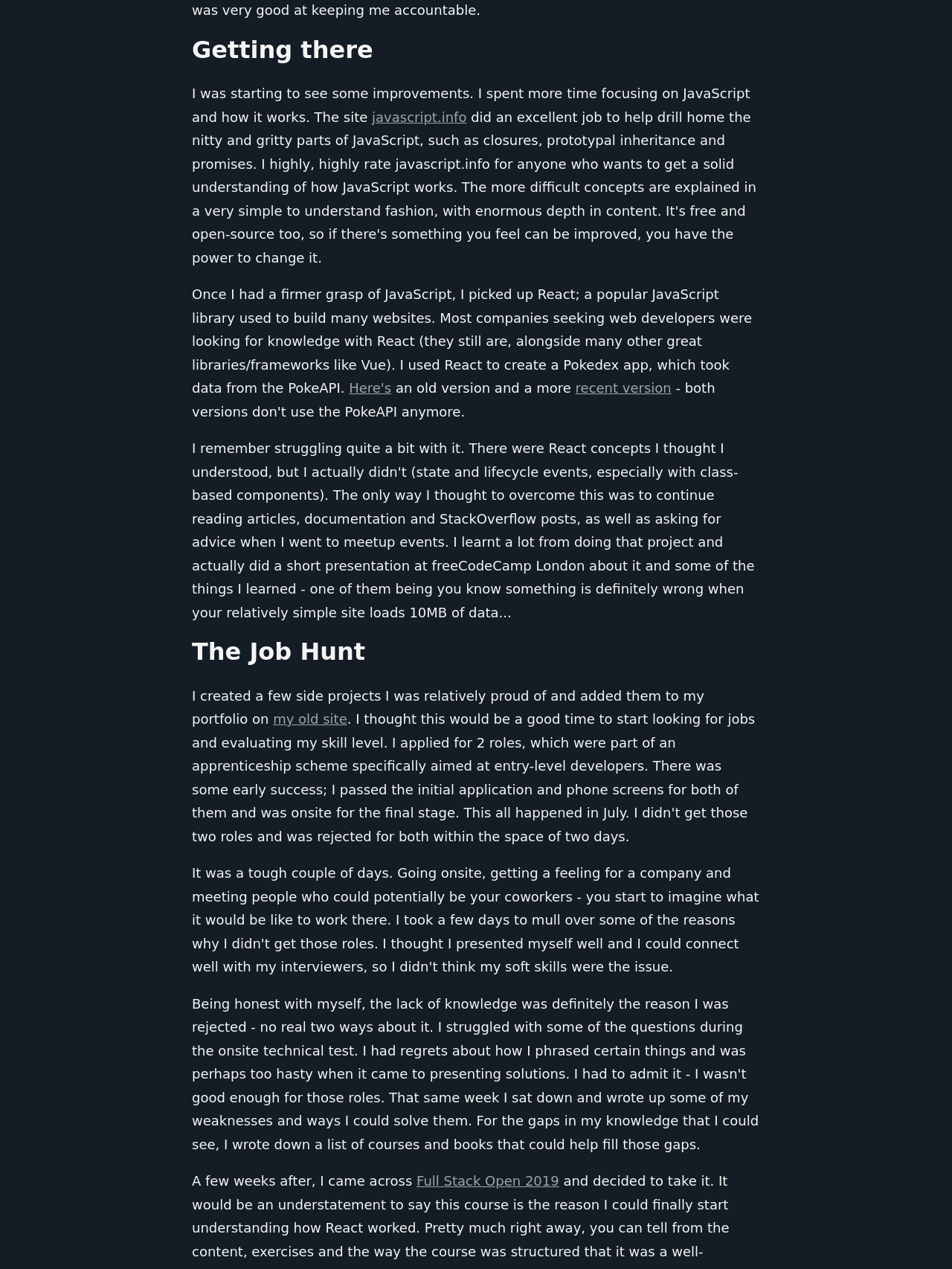Given the element description "Immigration", identify the bounding box of the corresponding UI element.

None